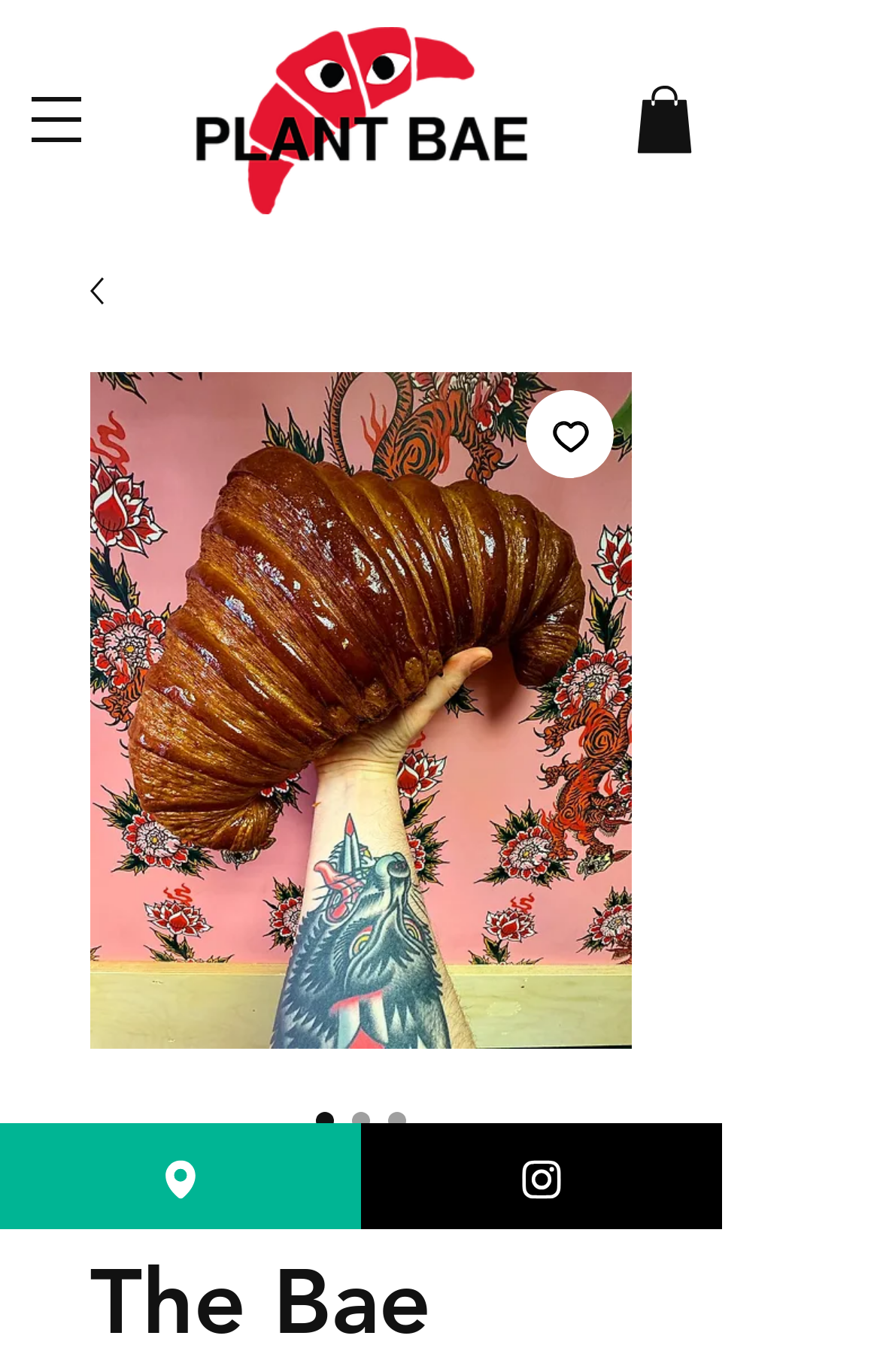Find the headline of the webpage and generate its text content.

The Bae Daddy (Collection Only)